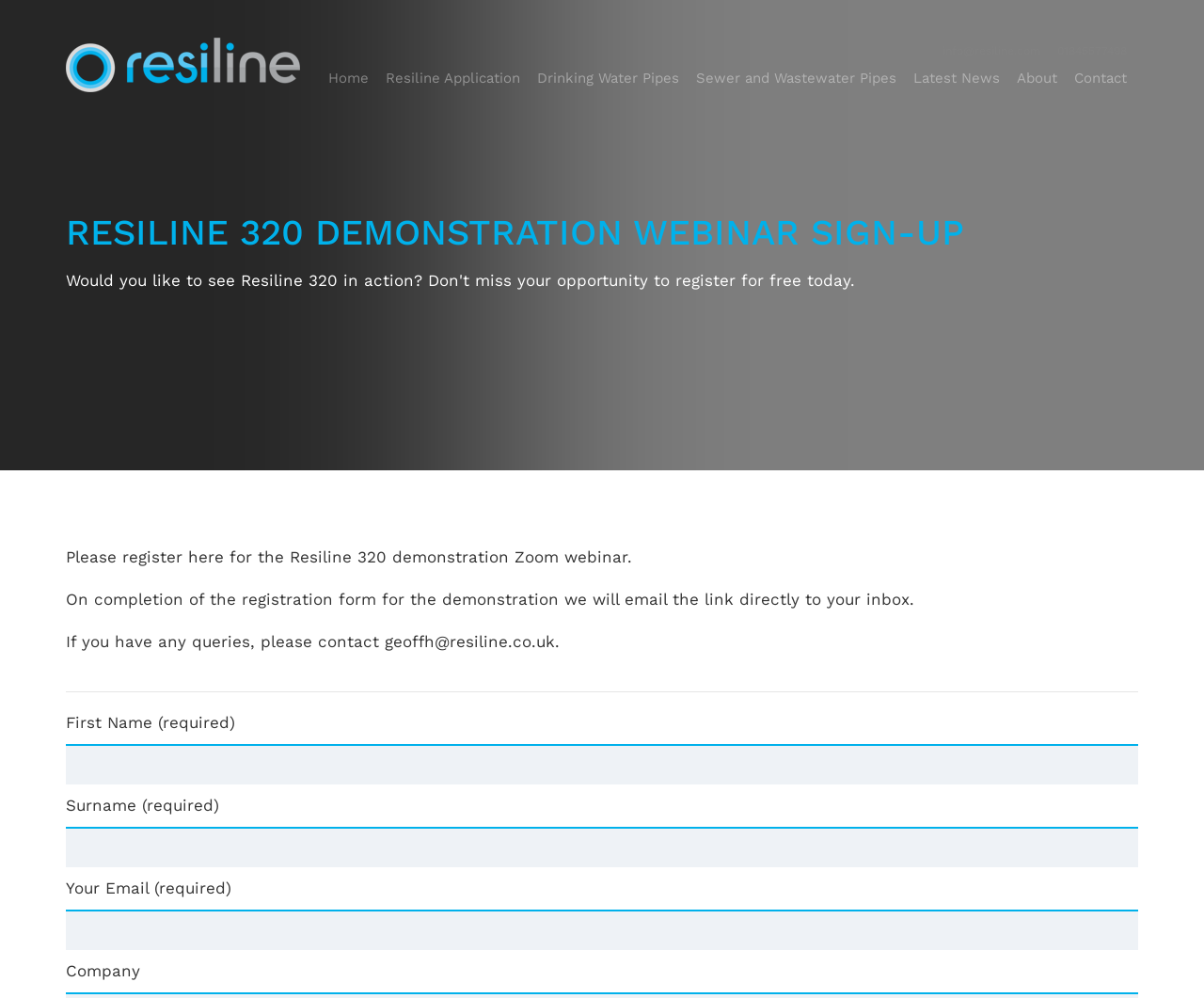Construct a thorough caption encompassing all aspects of the webpage.

The webpage is a registration page for a Resiline 320 demonstration webinar. At the top left, there is a logo of Resiline, accompanied by a link to the Resiline website. Below the logo, there is a navigation menu with links to various pages, including Home, Resiline Application, Drinking Water Pipes, Sewer and Wastewater Pipes, Latest News, About, and Contact.

On the top right, there are two links, one for email and one for phone number. Below the navigation menu, there is a heading that reads "RESILINE 320 DEMONSTRATION WEBINAR SIGN-UP". 

Under the heading, there are three paragraphs of text. The first paragraph invites users to register for the webinar, the second paragraph explains that a link to the webinar will be emailed after registration, and the third paragraph provides contact information for queries.

Below the text, there is a horizontal separator line. Following the separator, there is a registration form with four fields: First Name, Surname, Email, and Company. Each field has a label and a text box for input, and the First Name, Surname, and Email fields are marked as required.